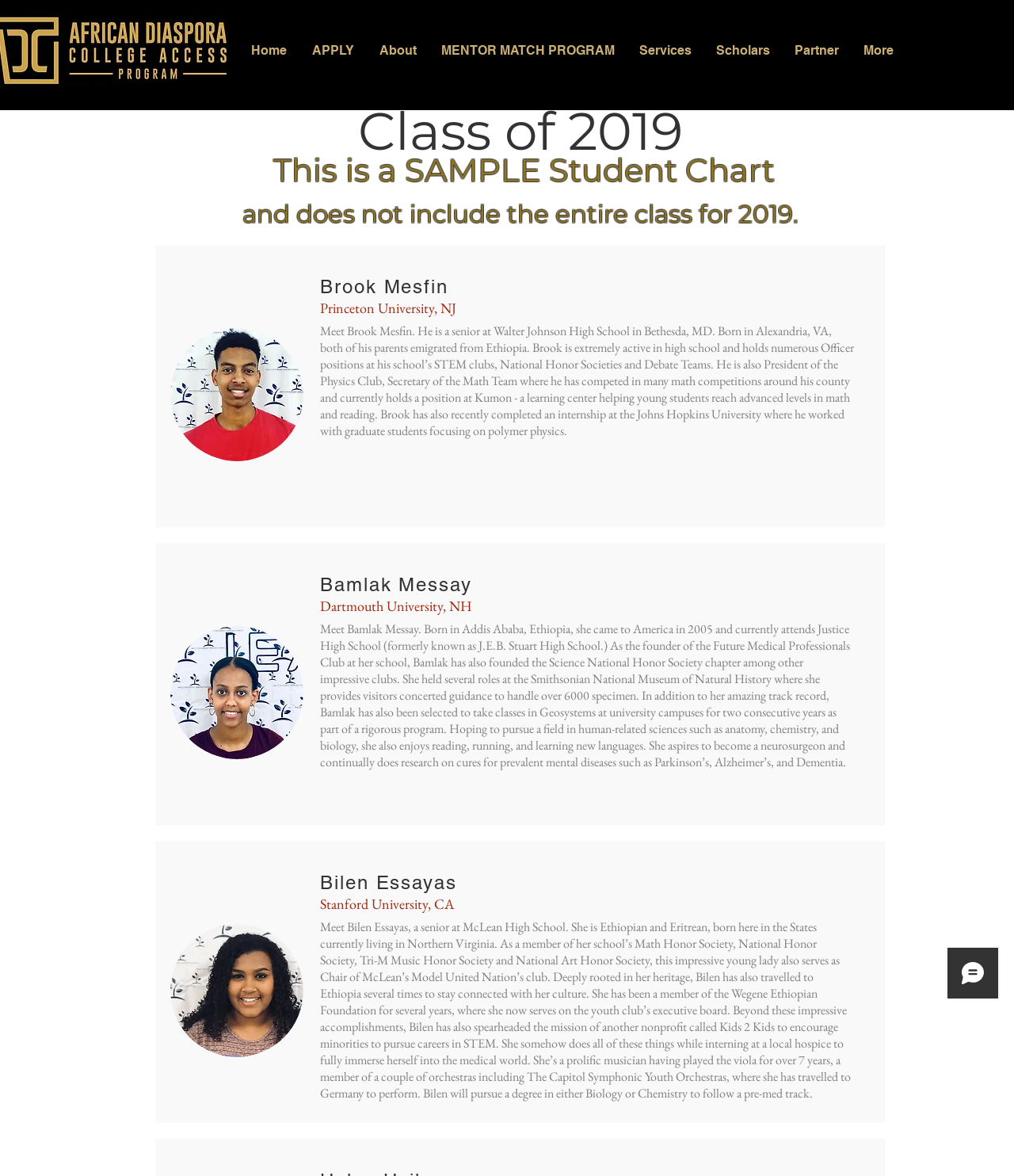Specify the bounding box coordinates for the region that must be clicked to perform the given instruction: "Read about Bamlak Messay".

[0.316, 0.507, 0.466, 0.523]